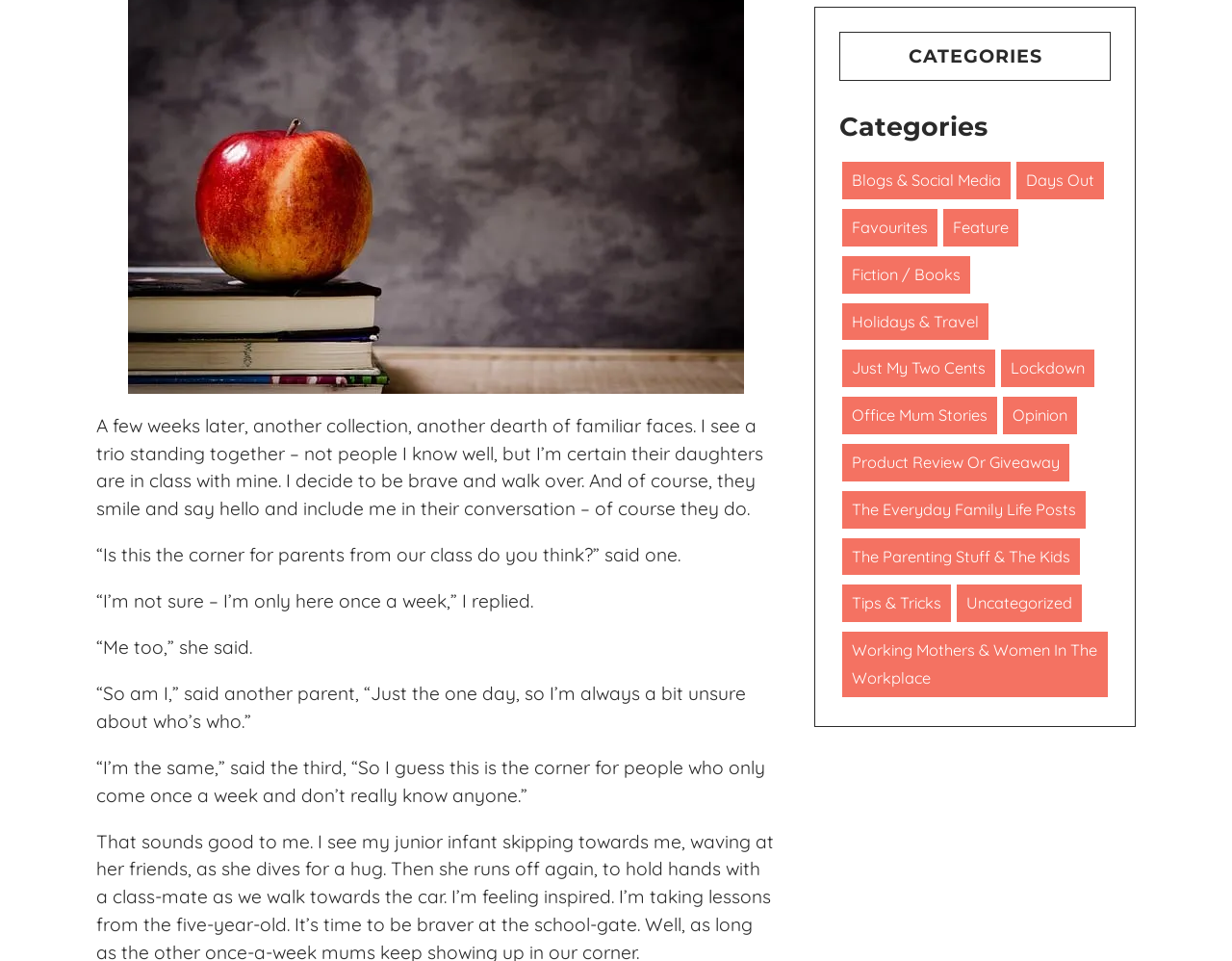Provide your answer to the question using just one word or phrase: What is the tone of the text at the top of the webpage?

Conversational